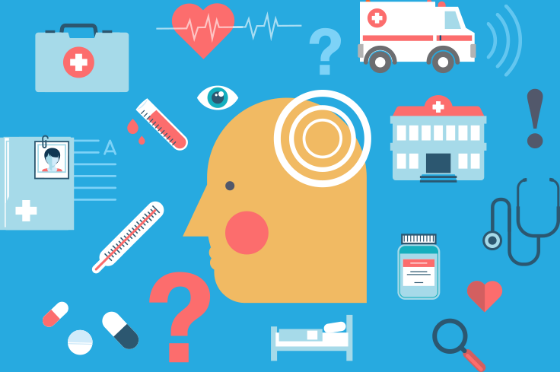Offer a detailed narrative of the image.

The image features a vibrant blue background filled with various health-related icons designed in a playful, cartoonish style. Centrally, a large, stylized yellow head symbolizes contemplation or concern, with a circular design suggesting thought processes. Surrounding the head are diverse motifs, including a red heart, medical symbols, a stethoscope, vials, a hospital building, and question marks, alluding to themes of health, care, and inquiry. Additional elements such as an ambulance and medical tools enhance the context, emphasizing the importance of healthcare tools and resources. This illustration conveys the central message of the HospiChill App, which aims to provide useful features for individuals seeking health support and relaxation.